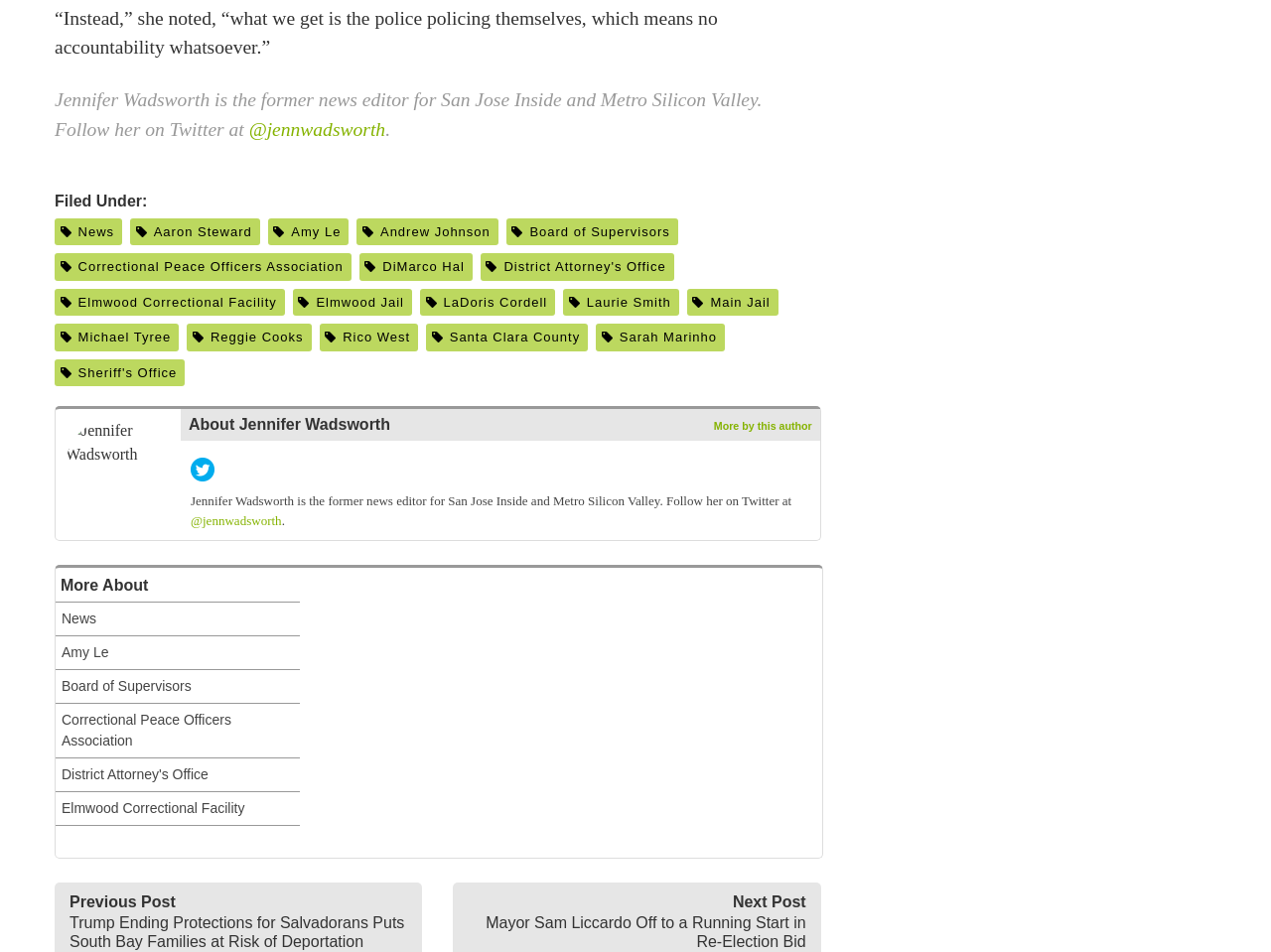Locate the bounding box coordinates of the area where you should click to accomplish the instruction: "Read news".

[0.044, 0.632, 0.236, 0.667]